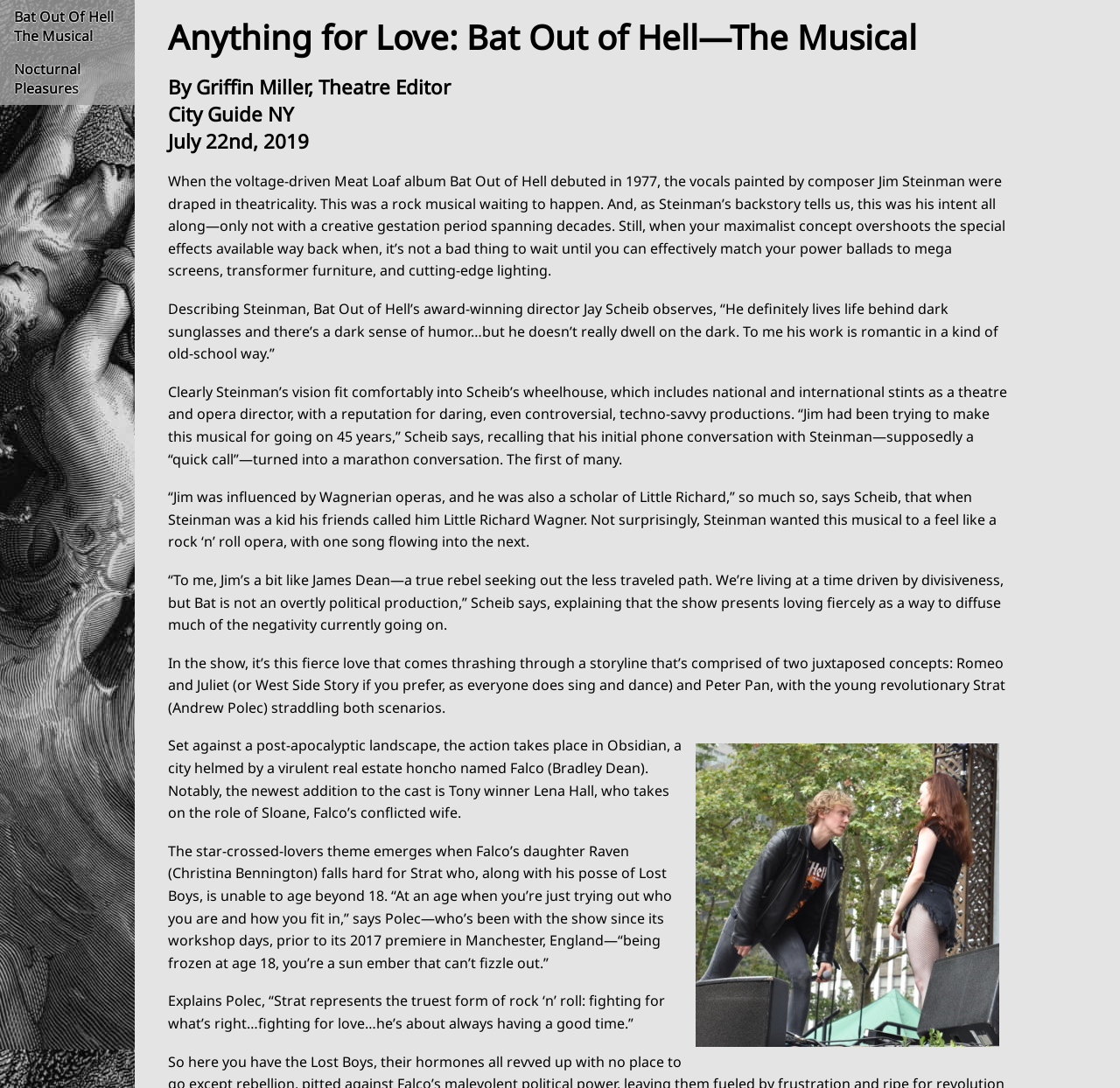Using the given description, provide the bounding box coordinates formatted as (top-left x, top-left y, bottom-right x, bottom-right y), with all values being floating point numbers between 0 and 1. Description: Nocturnal Pleasures

[0.0, 0.048, 0.12, 0.096]